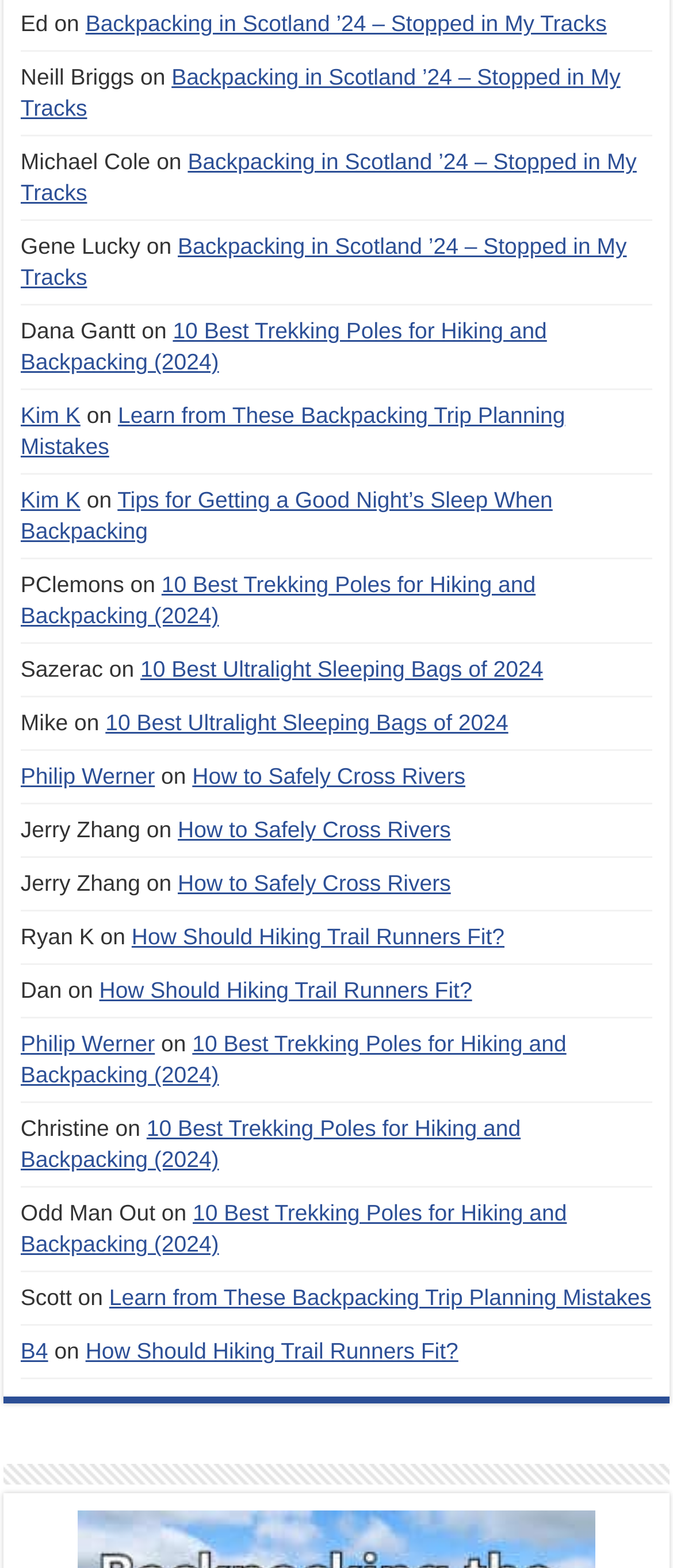Respond to the question below with a concise word or phrase:
What is the topic of the article '10 Best Trekking Poles for Hiking and Backpacking (2024)'?

Trekking Poles